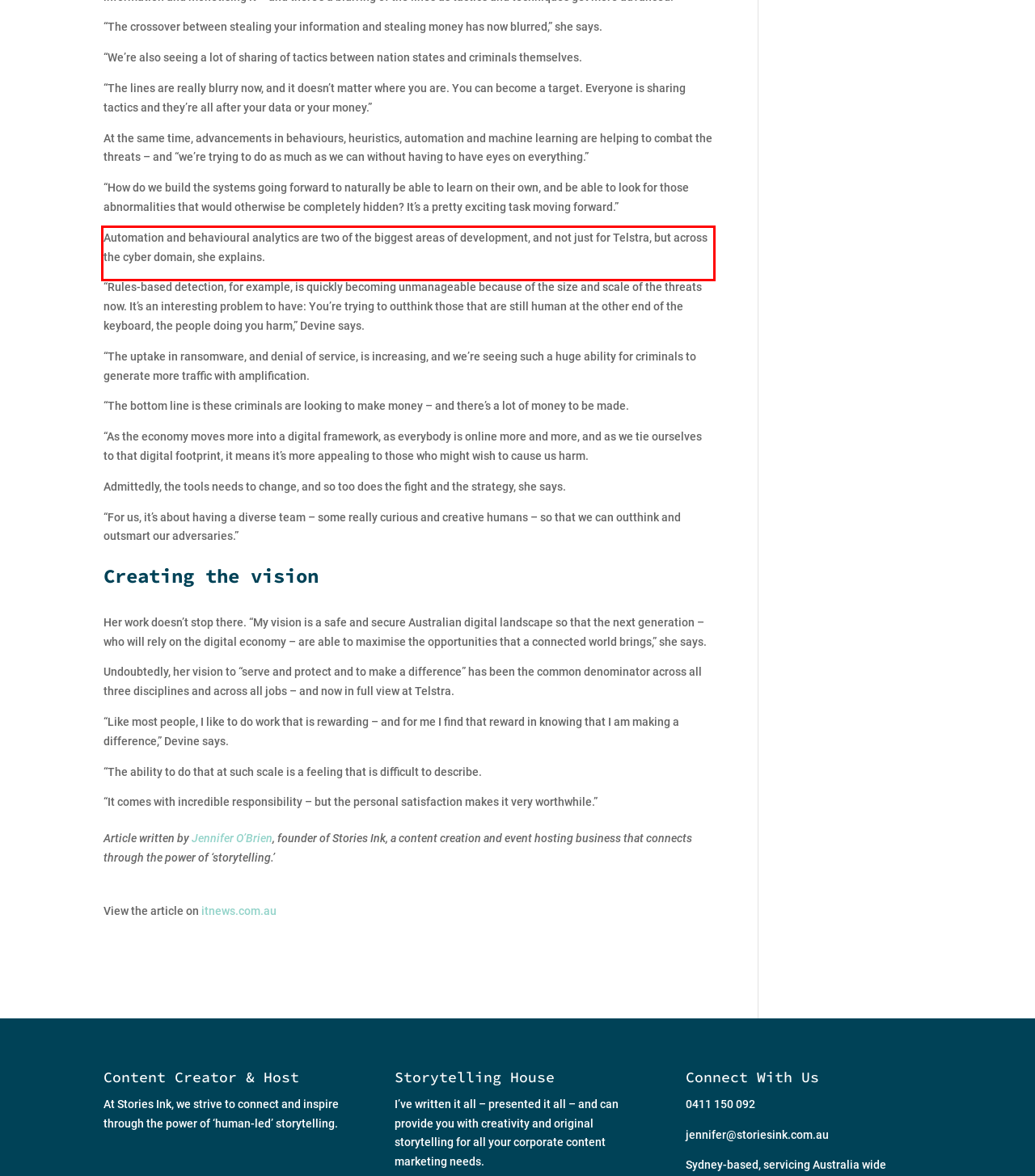Please recognize and transcribe the text located inside the red bounding box in the webpage image.

Automation and behavioural analytics are two of the biggest areas of development, and not just for Telstra, but across the cyber domain, she explains.